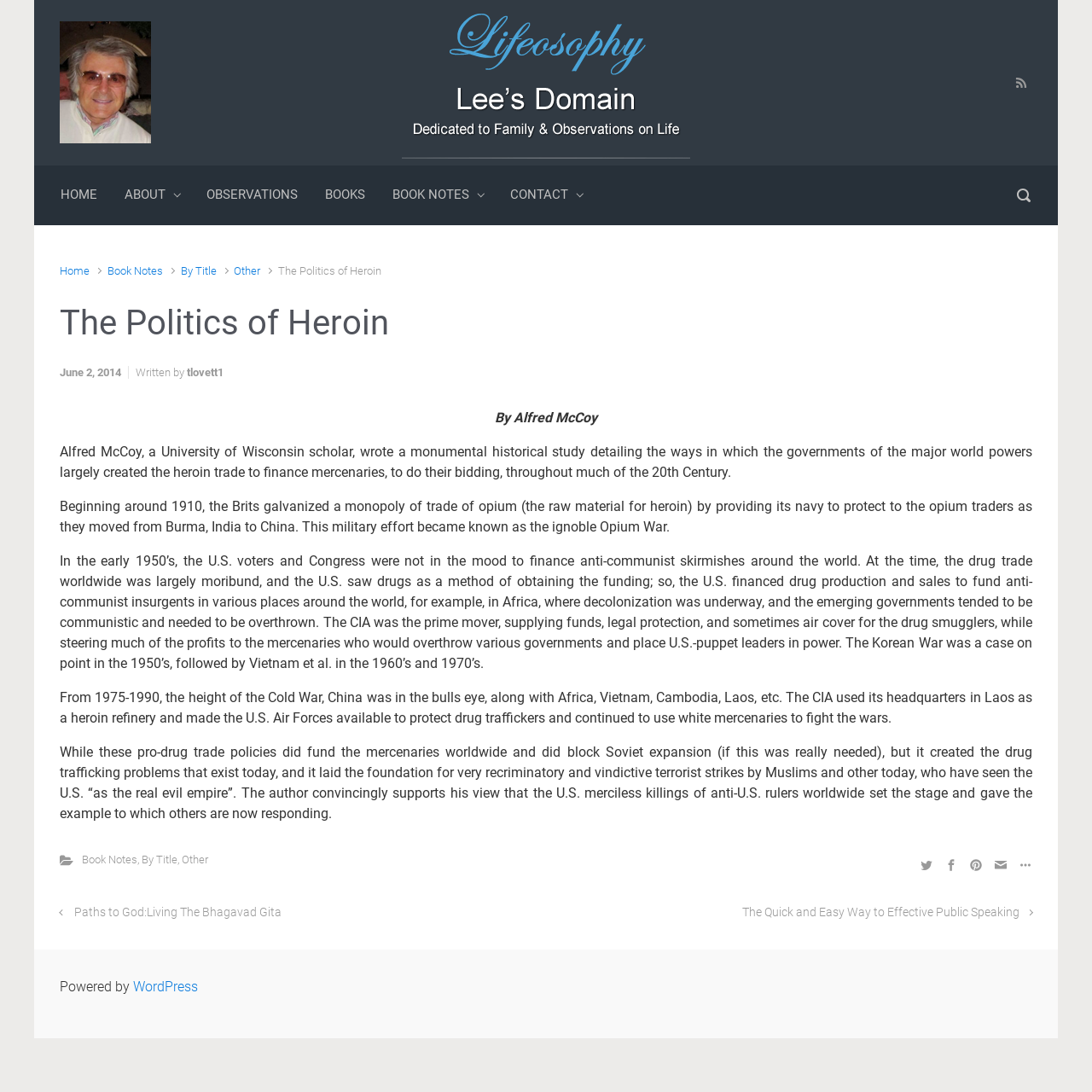Please locate the bounding box coordinates for the element that should be clicked to achieve the following instruction: "Read the article 'The Politics of Heroin'". Ensure the coordinates are given as four float numbers between 0 and 1, i.e., [left, top, right, bottom].

[0.055, 0.277, 0.945, 0.315]